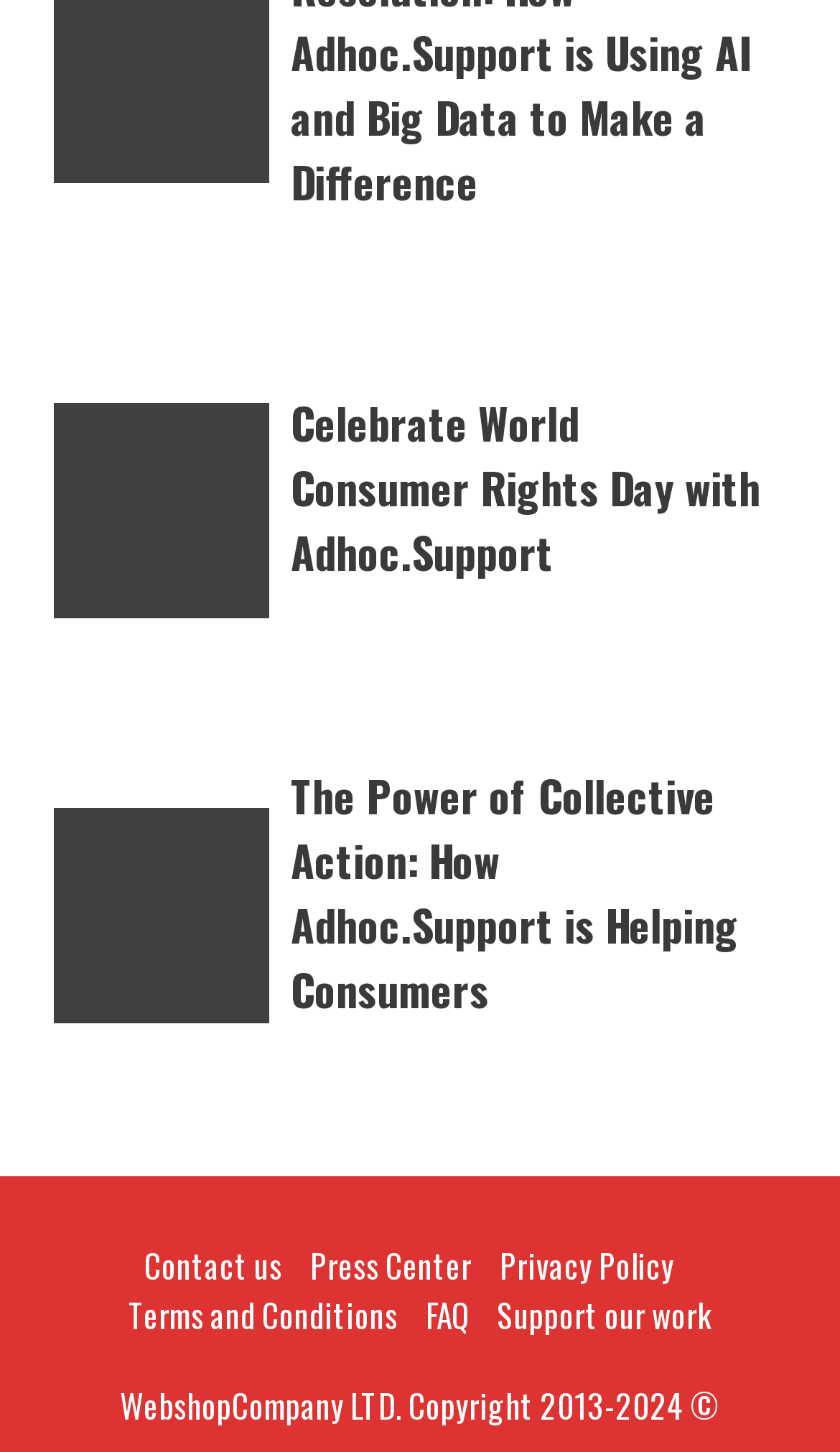Please analyze the image and give a detailed answer to the question:
What is the name of the consumer advocacy community?

The name of the consumer advocacy community can be found in the link element with the text 'Adhoc.Support consumer advocacy community. All of us, together! Community advocacy and handling mass consumer complaints' at the top of the webpage.